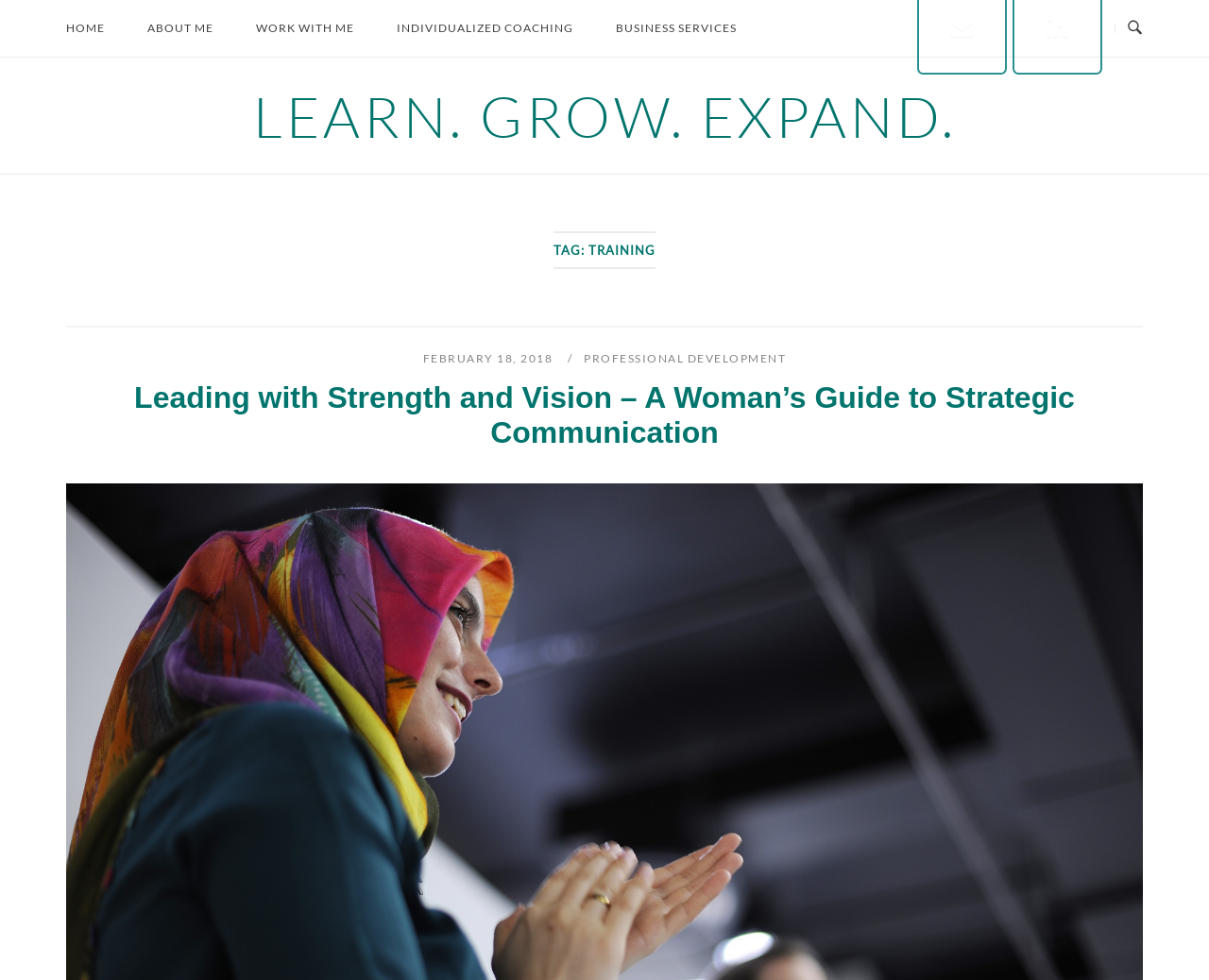Identify the bounding box coordinates for the UI element mentioned here: "Learn. Grow. Expand.". Provide the coordinates as four float values between 0 and 1, i.e., [left, top, right, bottom].

[0.209, 0.083, 0.791, 0.153]